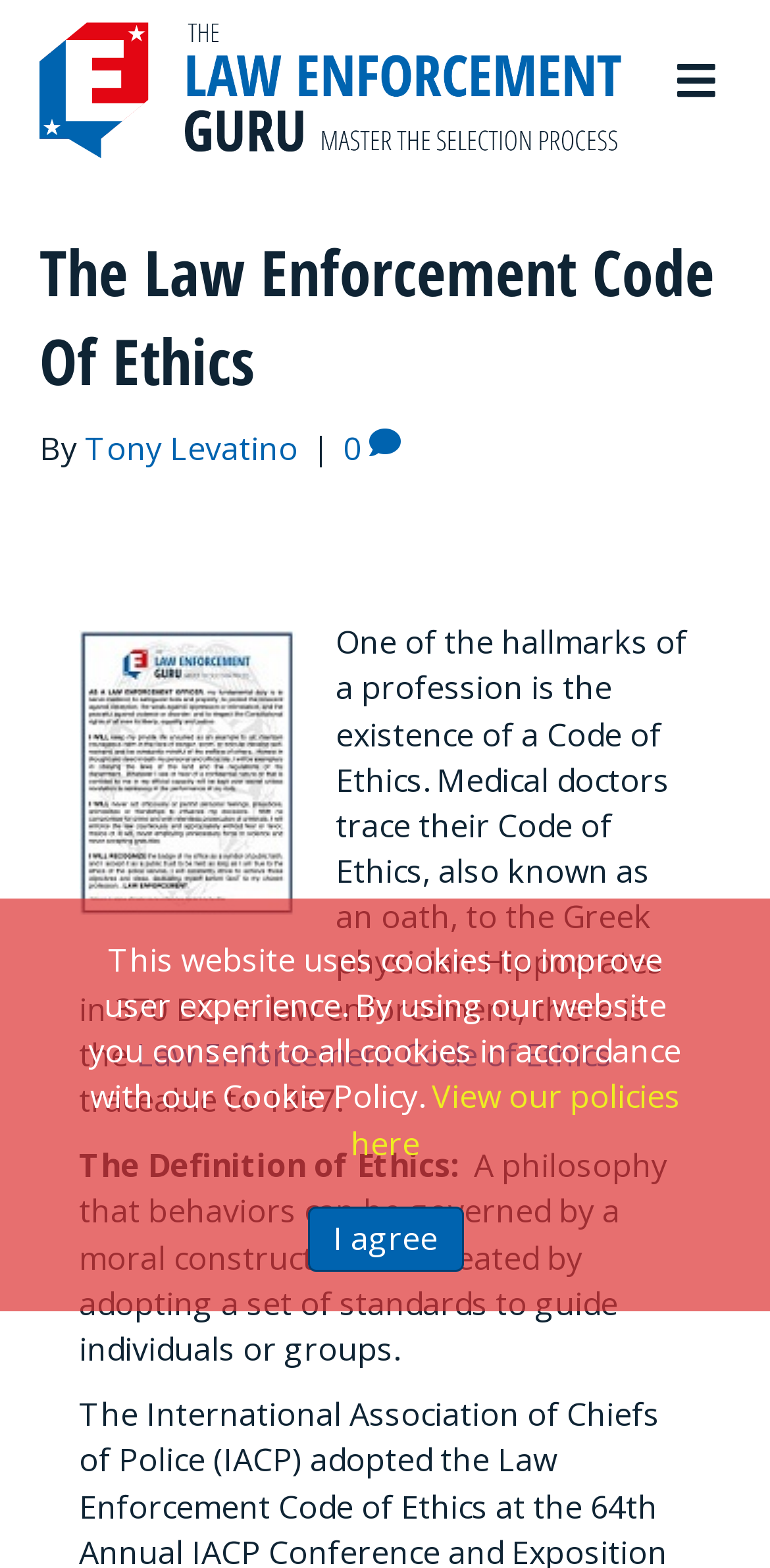Please provide a one-word or short phrase answer to the question:
What is the Law Enforcement Code of Ethics traceable to?

1957